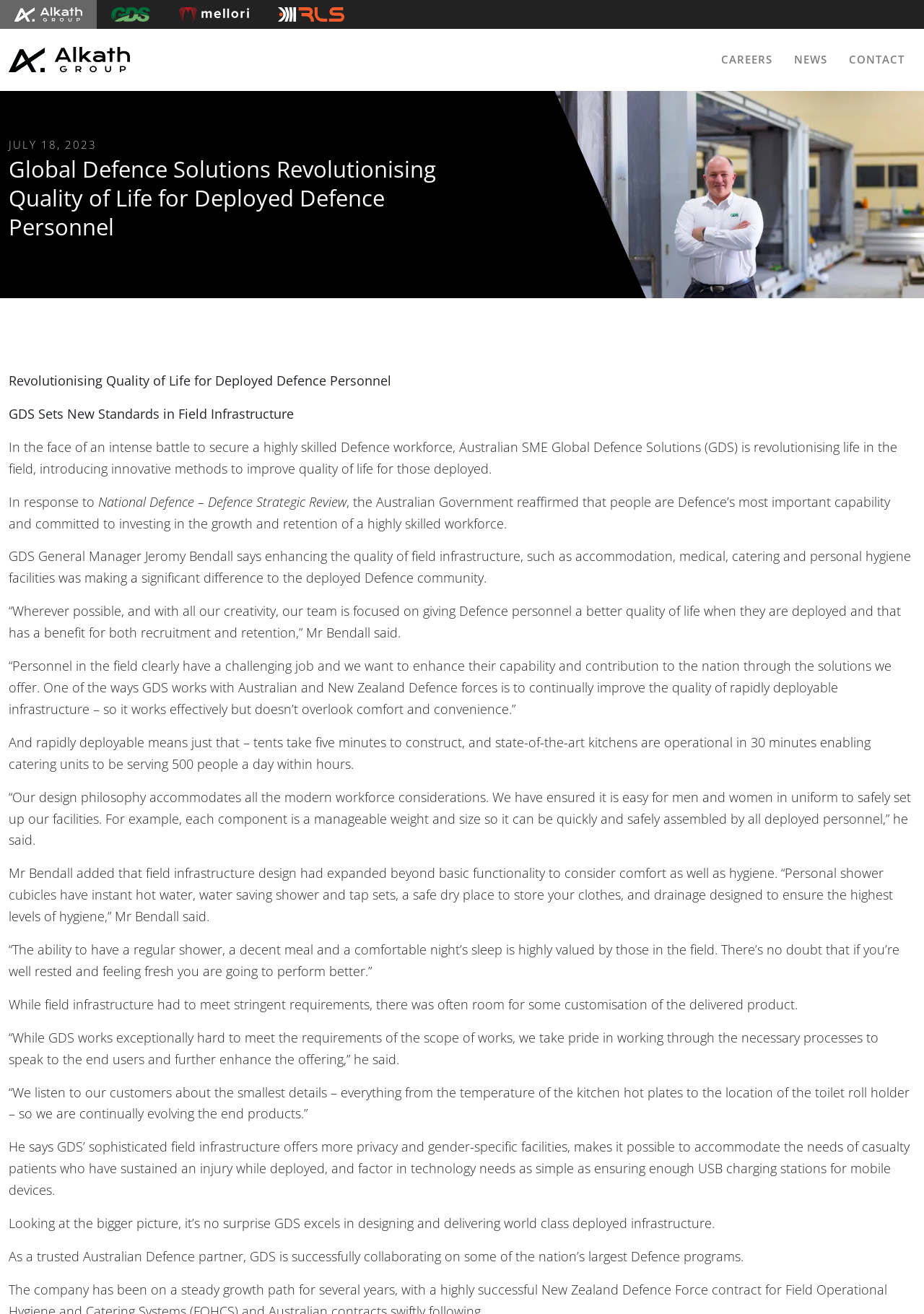What is the company name?
By examining the image, provide a one-word or phrase answer.

Global Defence Solutions